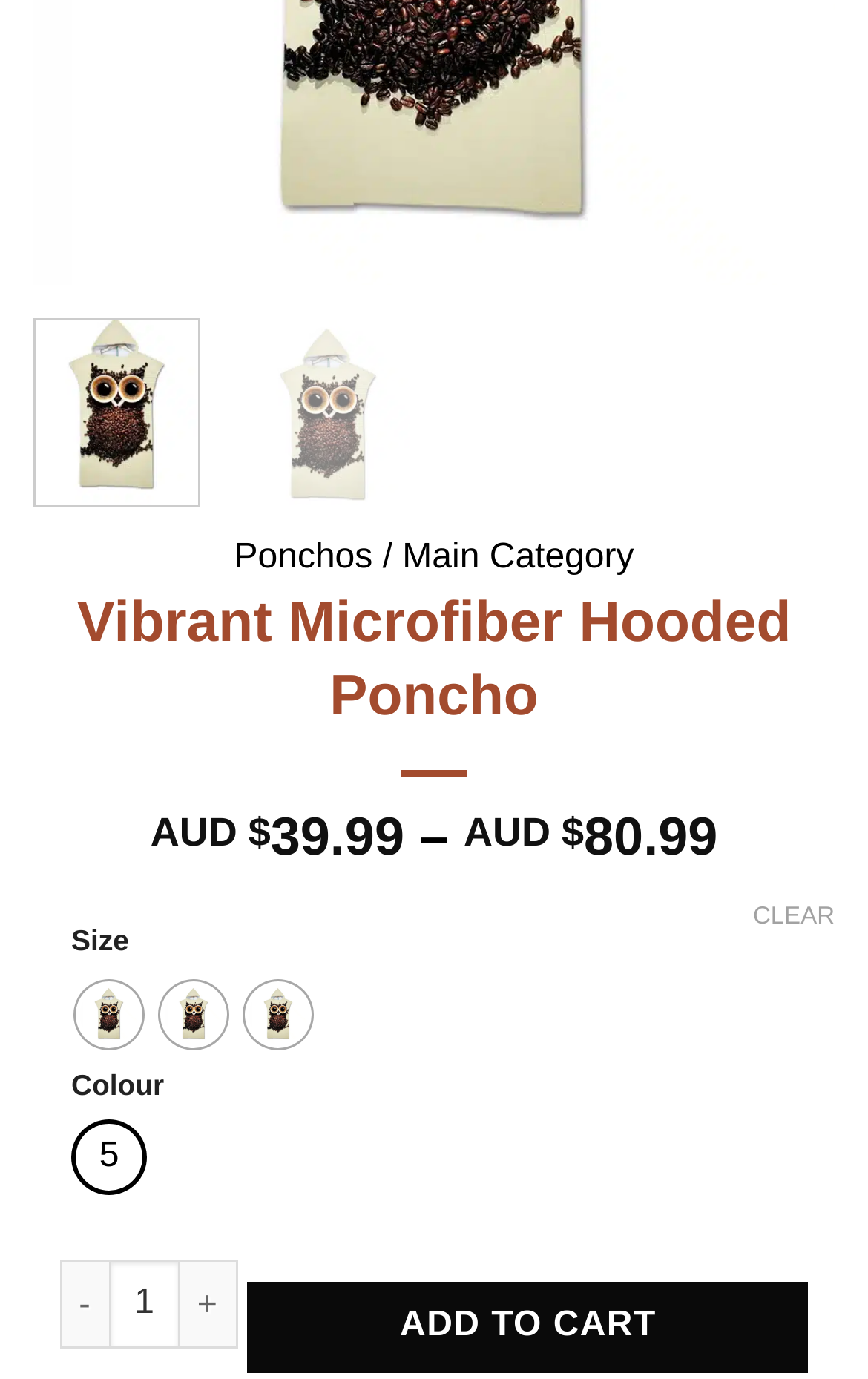Specify the bounding box coordinates (top-left x, top-left y, bottom-right x, bottom-right y) of the UI element in the screenshot that matches this description: Add to cart

[0.285, 0.93, 0.932, 0.995]